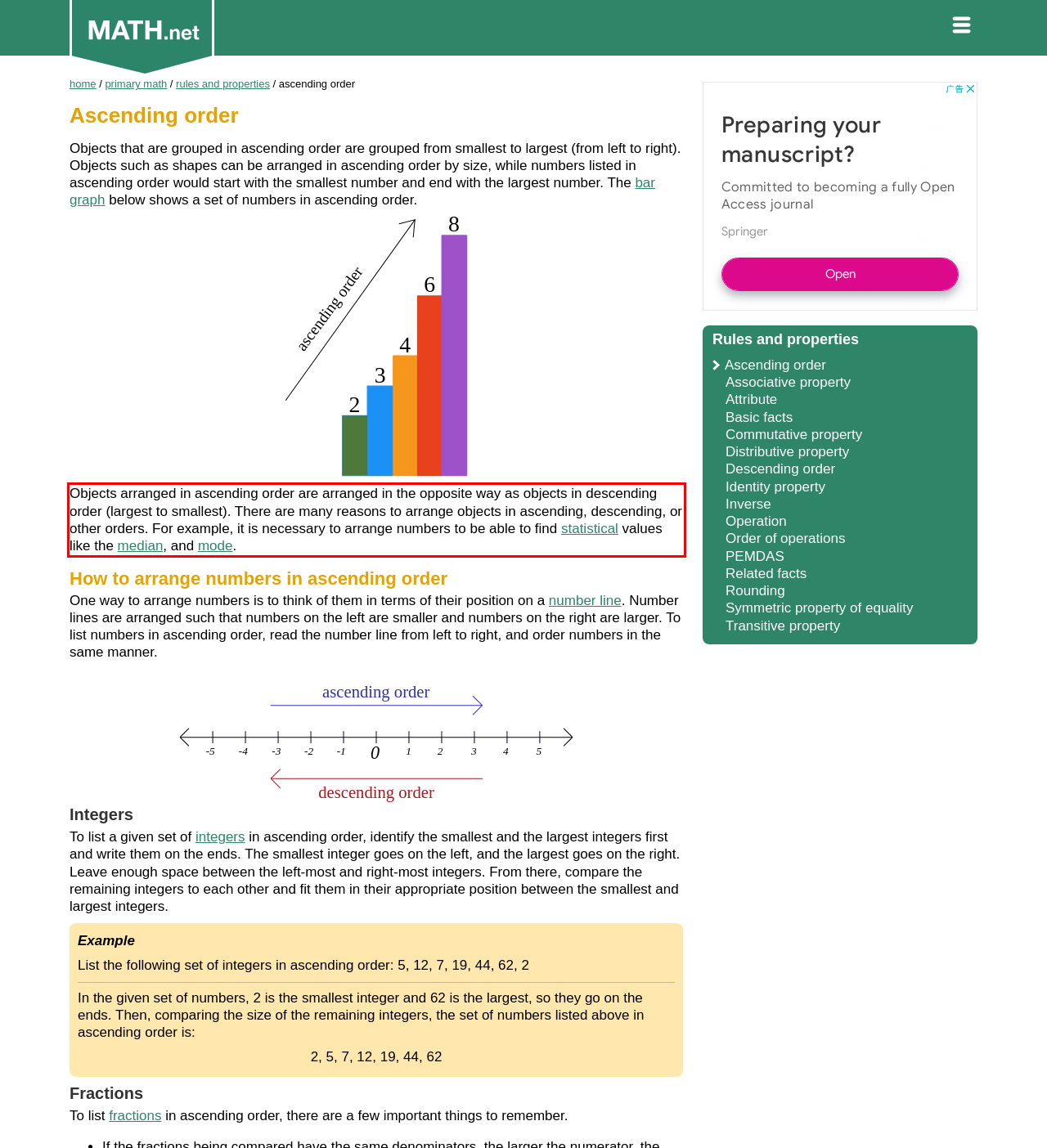Inspect the webpage screenshot that has a red bounding box and use OCR technology to read and display the text inside the red bounding box.

Objects arranged in ascending order are arranged in the opposite way as objects in descending order (largest to smallest). There are many reasons to arrange objects in ascending, descending, or other orders. For example, it is necessary to arrange numbers to be able to find statistical values like the median, and mode.